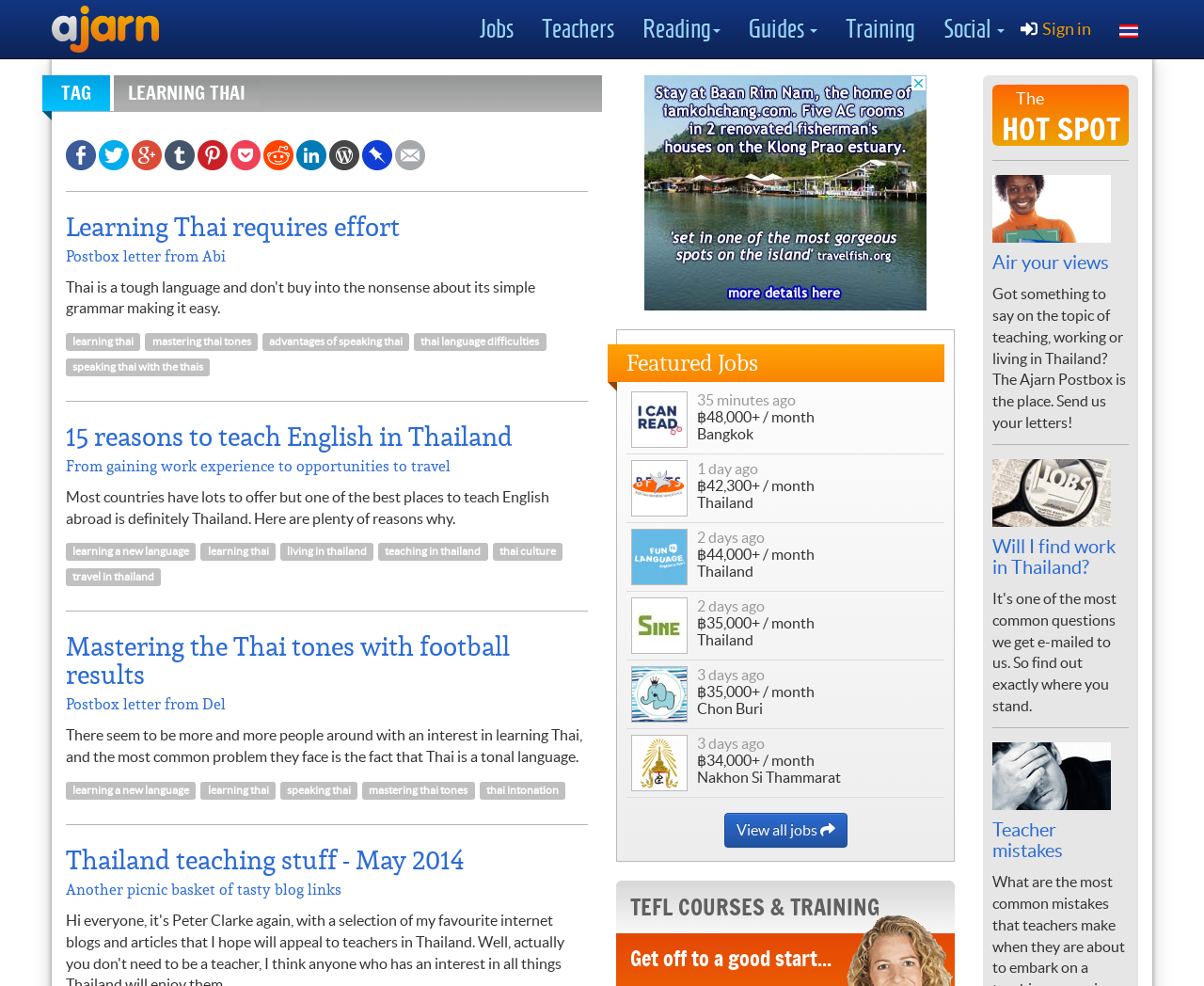Highlight the bounding box coordinates of the element you need to click to perform the following instruction: "Read 'Mastering the Thai tones with football results'."

[0.055, 0.642, 0.488, 0.699]